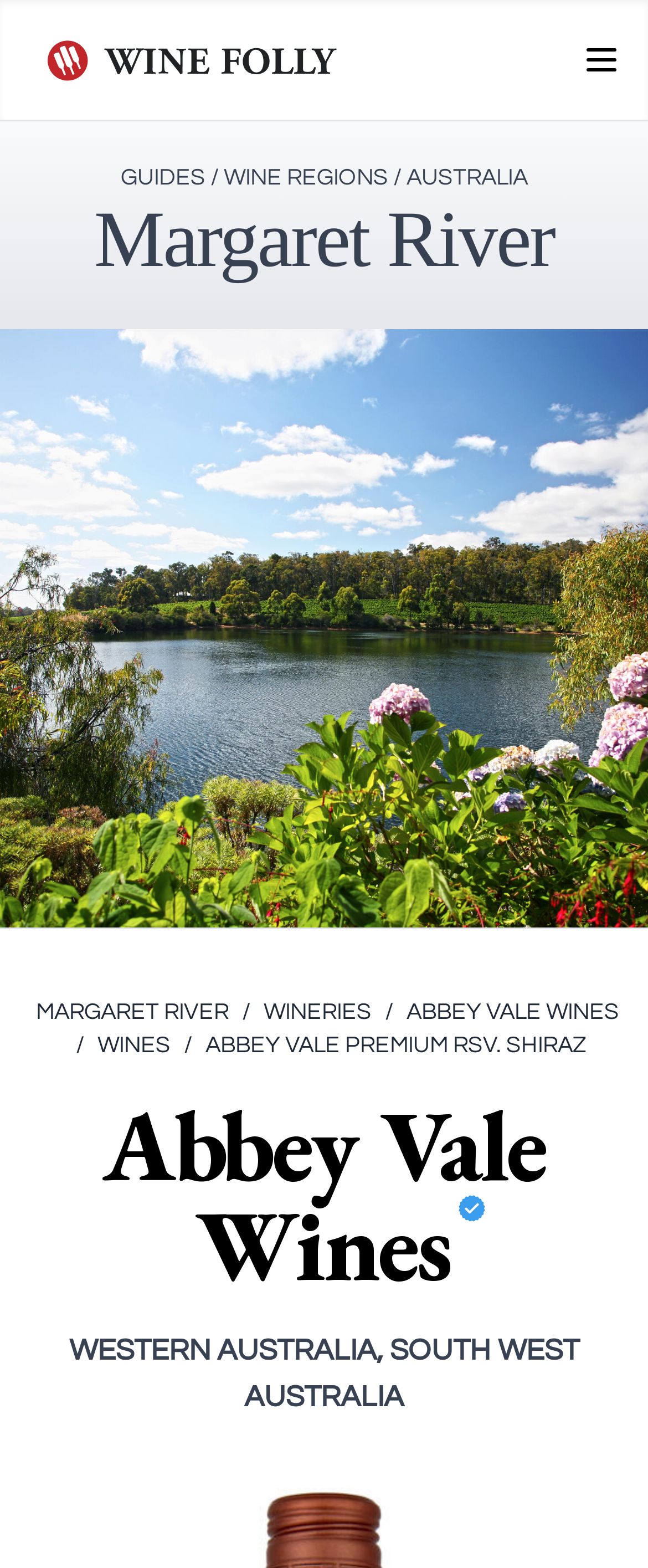Identify the bounding box coordinates for the region of the element that should be clicked to carry out the instruction: "Explore Abbey Vale Wines". The bounding box coordinates should be four float numbers between 0 and 1, i.e., [left, top, right, bottom].

[0.594, 0.635, 0.955, 0.656]